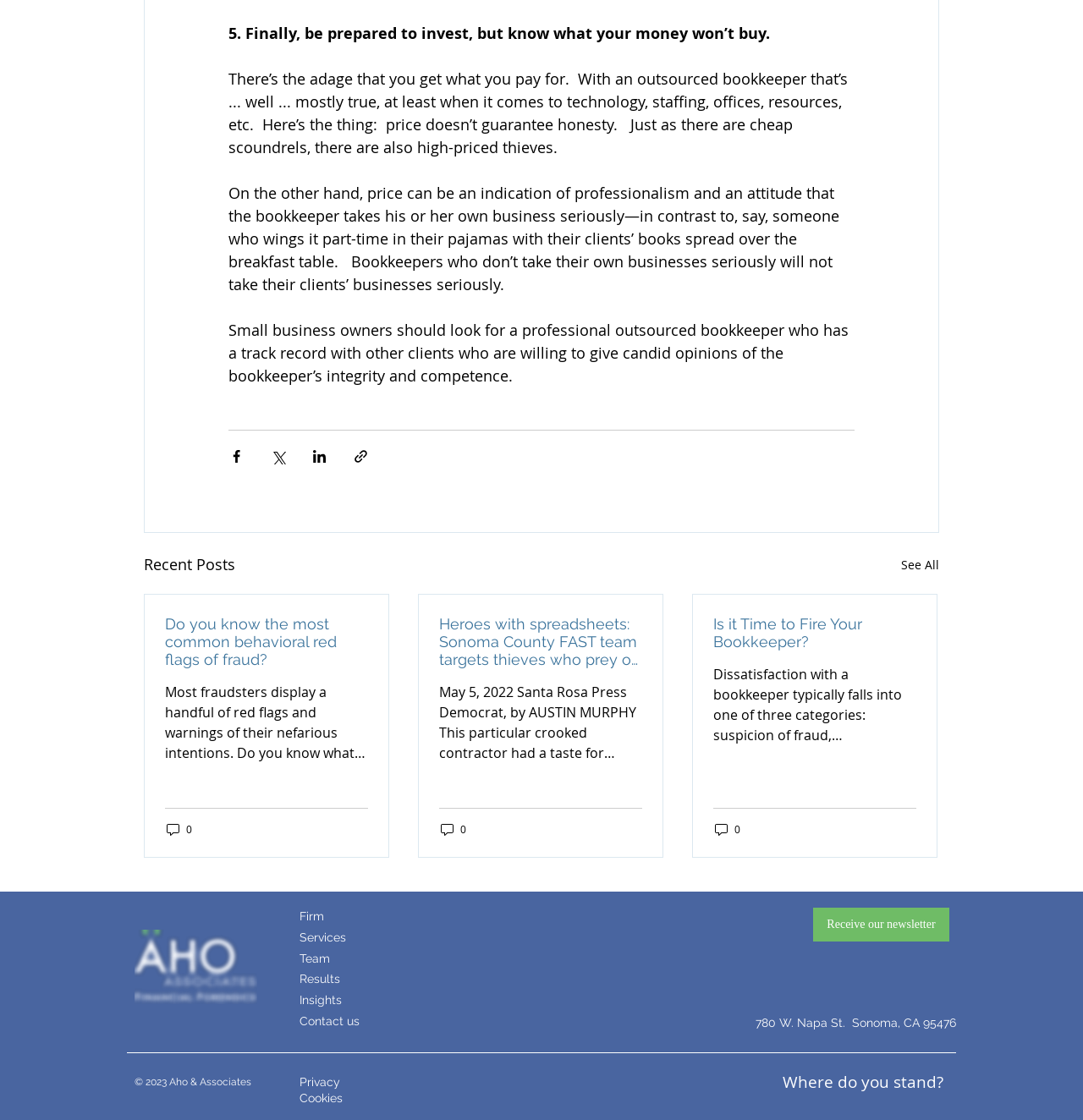Respond to the question below with a single word or phrase:
What is the address of Aho & Associates?

780 W. Napa St. Sonoma, CA 95476